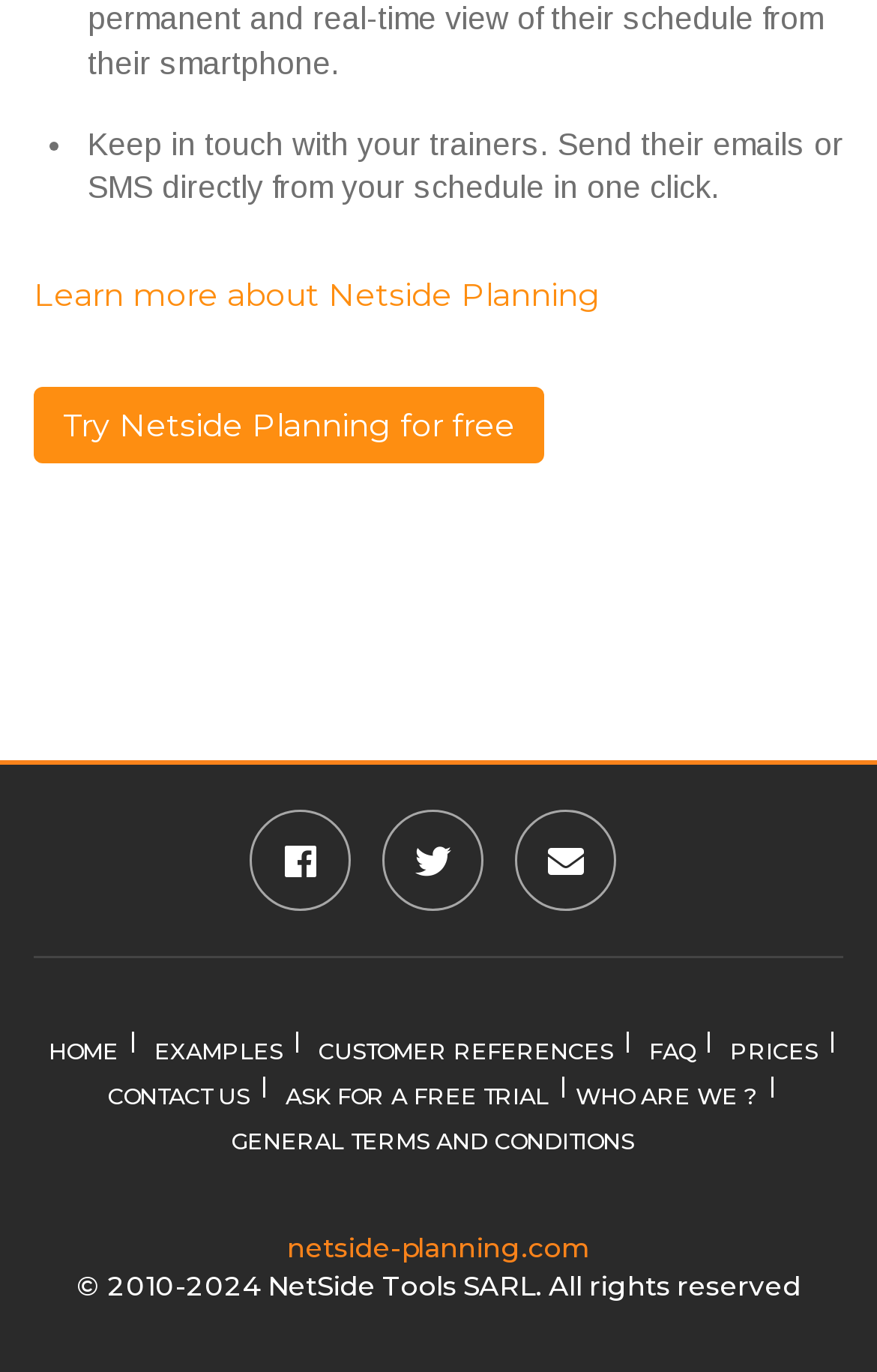Utilize the details in the image to thoroughly answer the following question: What is the benefit of using Netside Planning?

According to the StaticText element, Netside Planning allows users to 'Keep in touch with your trainers. Send their emails or SMS directly from your schedule in one click.' This suggests that one of the benefits of using Netside Planning is the ability to easily communicate with trainers.